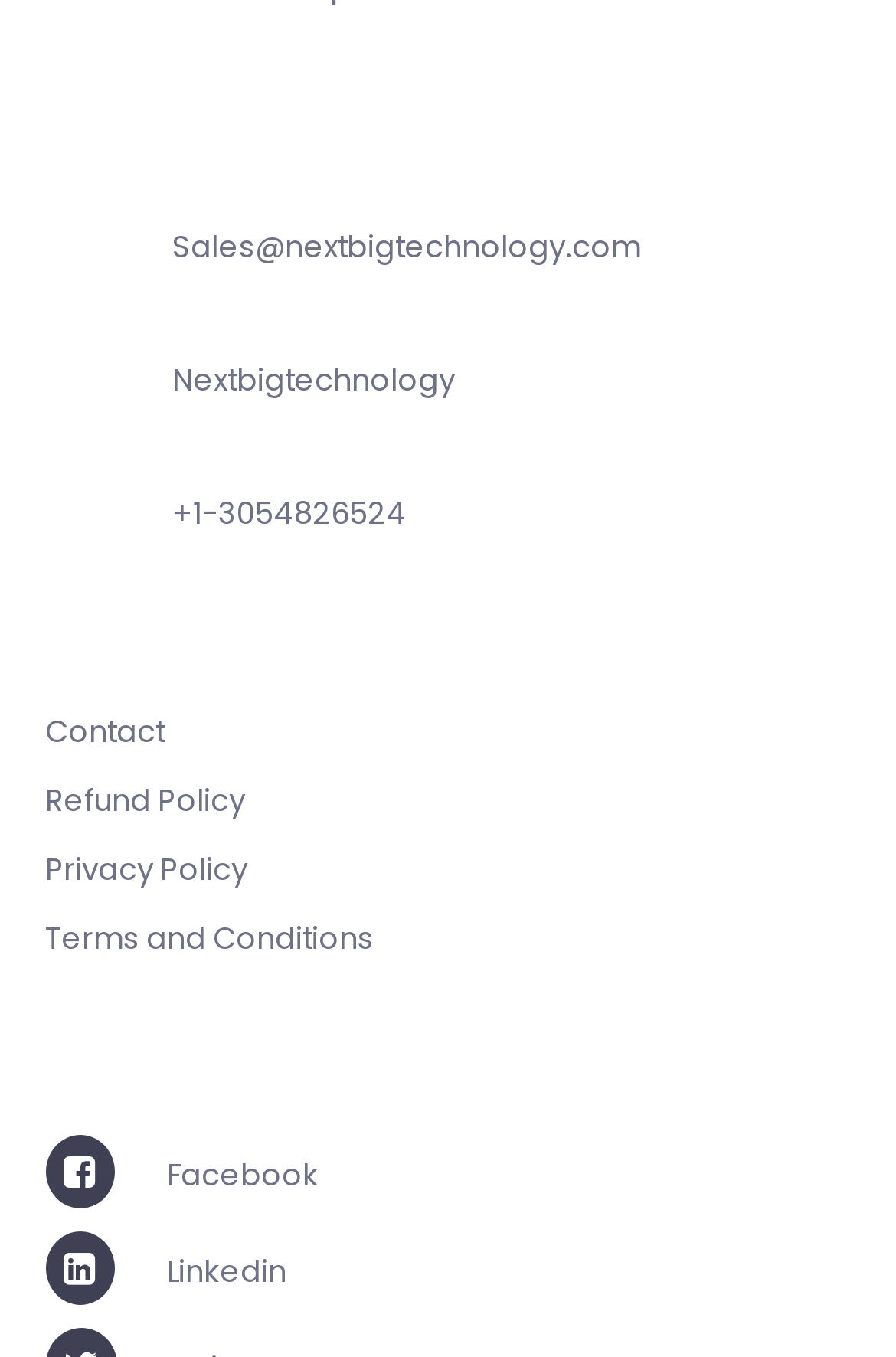Please provide a comprehensive answer to the question based on the screenshot: What is the company's email address?

The email address can be found under the 'Email' heading, which is located in the top section of the webpage.